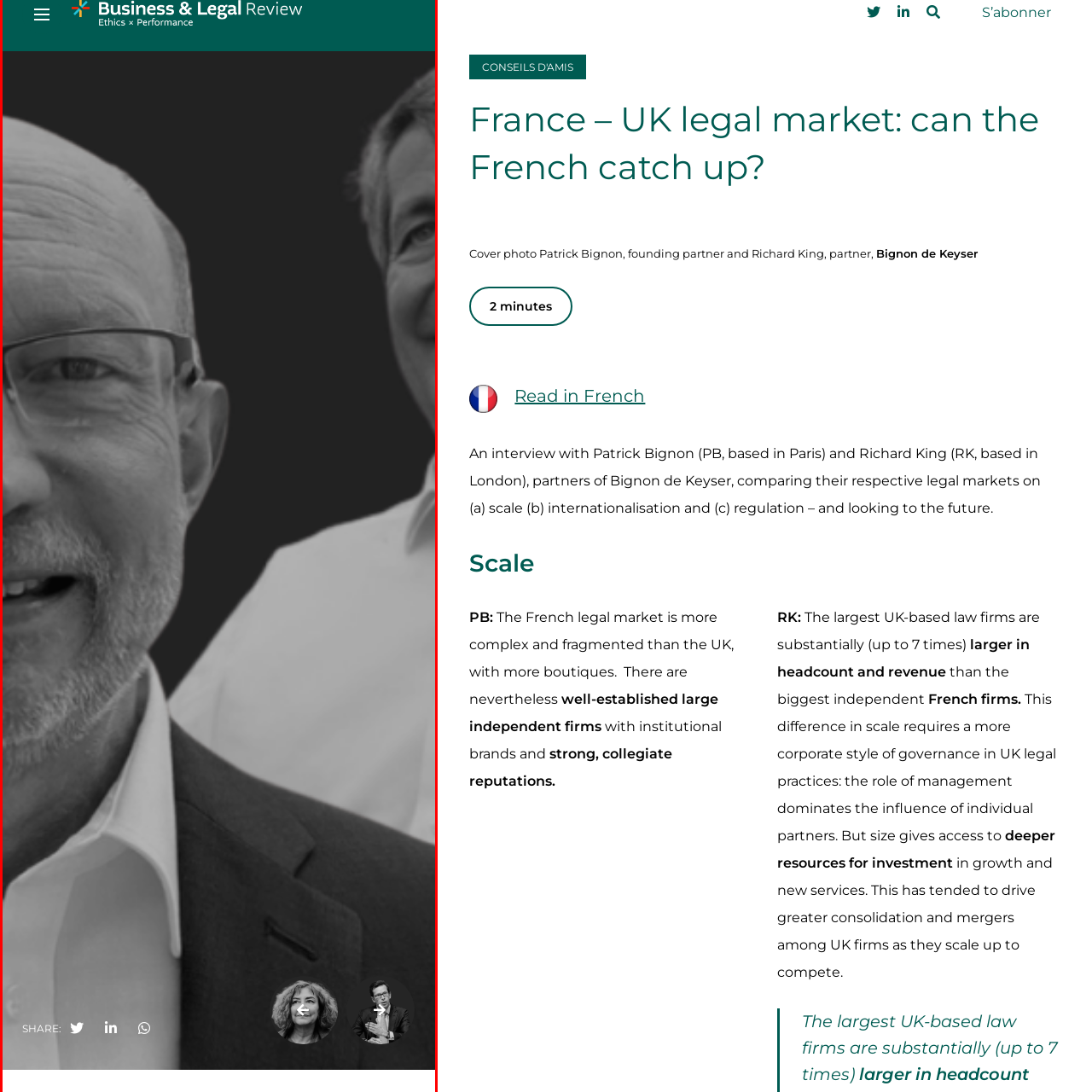Focus on the image within the purple boundary, What is the purpose of the background in the image? 
Answer briefly using one word or phrase.

To draw attention to the subjects